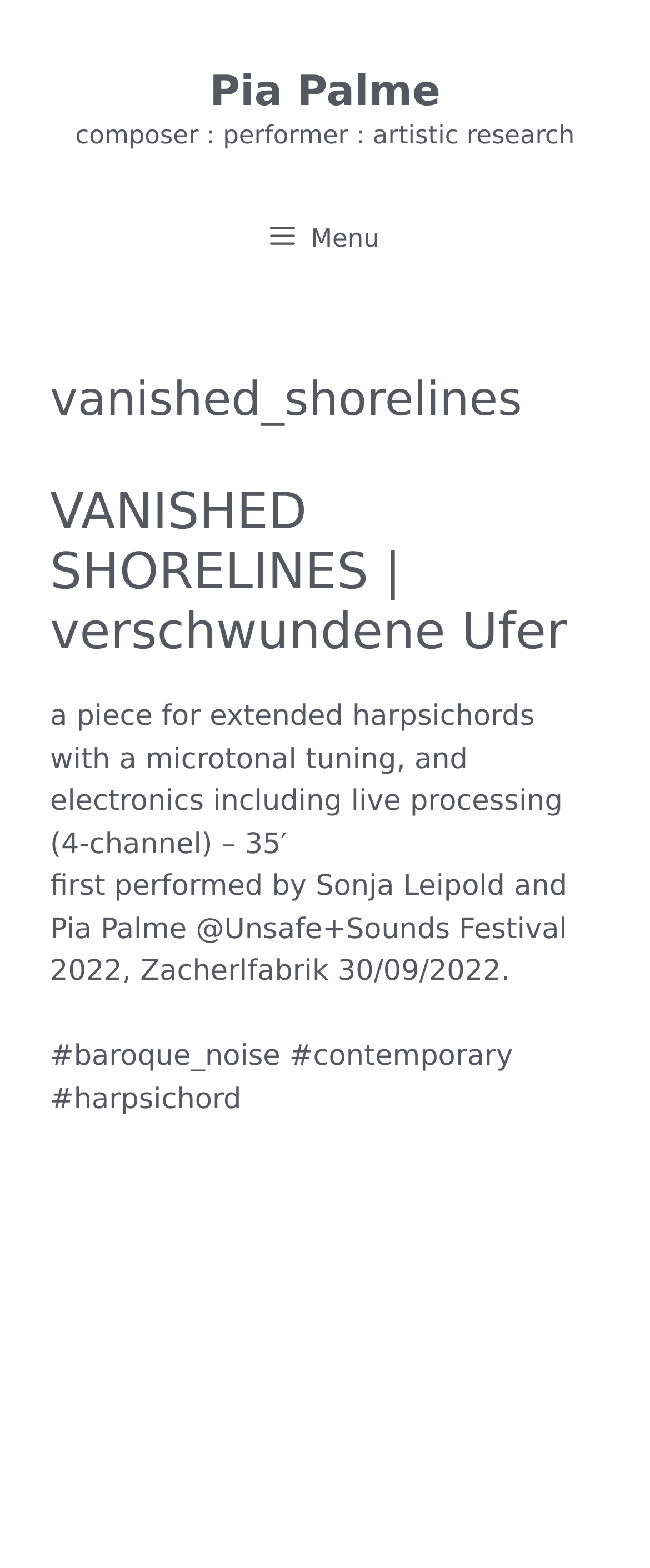Given the webpage screenshot, identify the bounding box of the UI element that matches this description: "Pia Palme".

[0.322, 0.043, 0.678, 0.073]